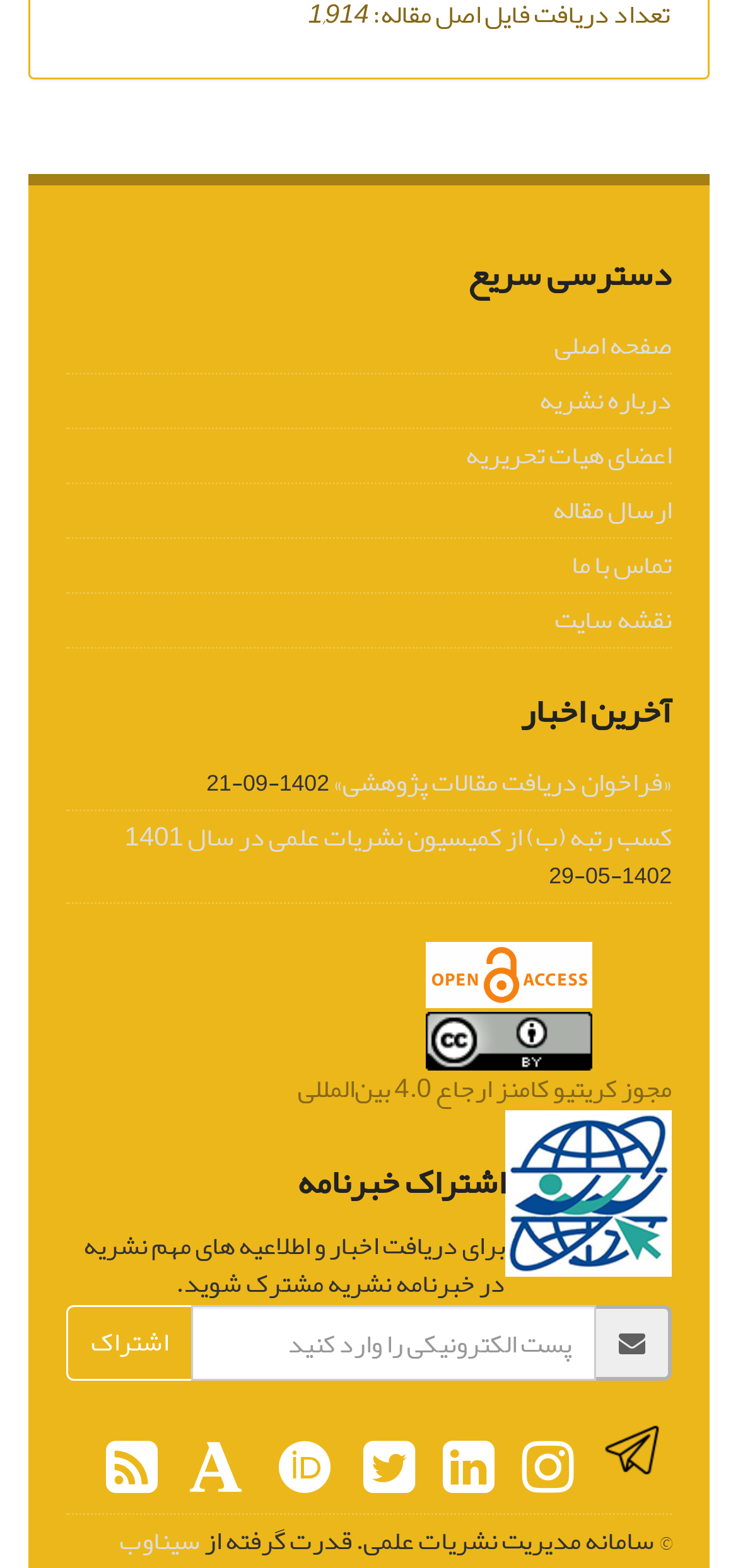Show the bounding box coordinates of the region that should be clicked to follow the instruction: "View the latest news."

[0.09, 0.438, 0.91, 0.471]